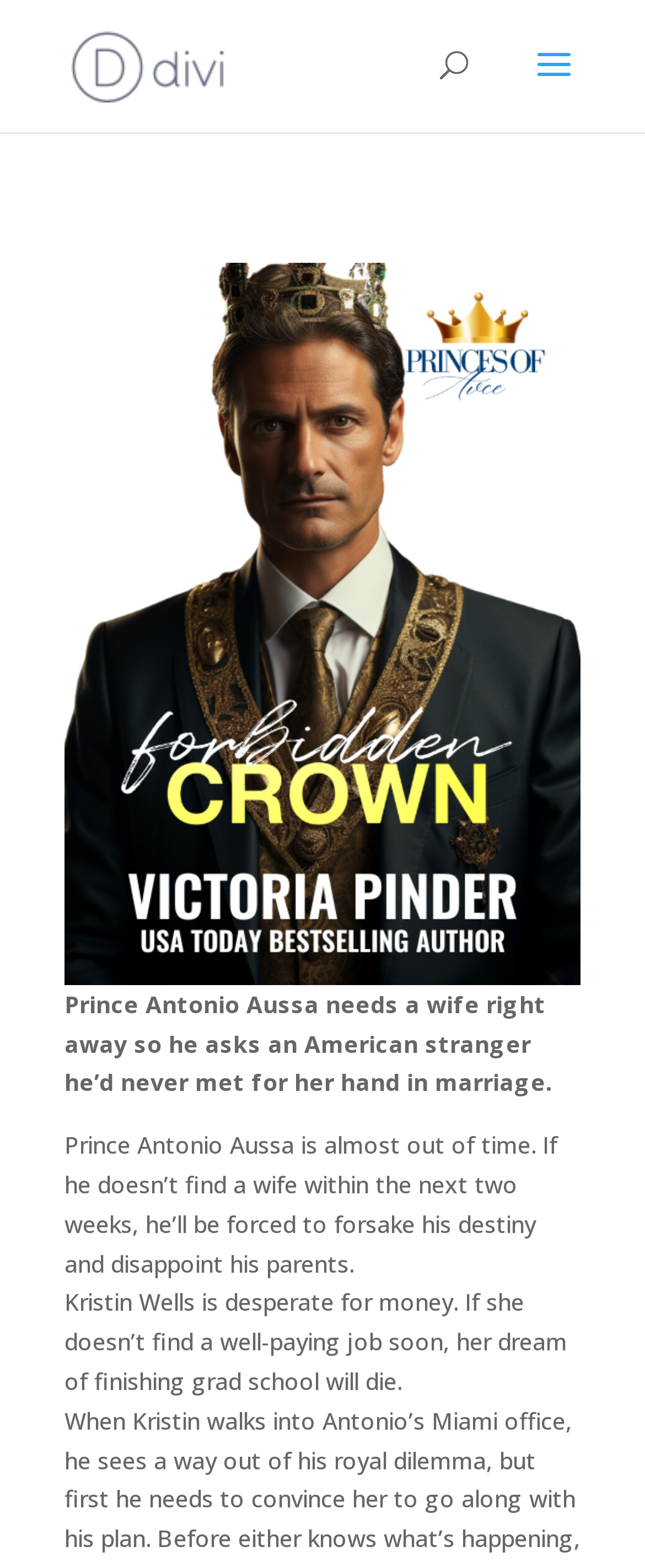Respond to the question below with a single word or phrase: What is the relationship between Prince Antonio Aussa and Kristin Wells?

Potential spouses